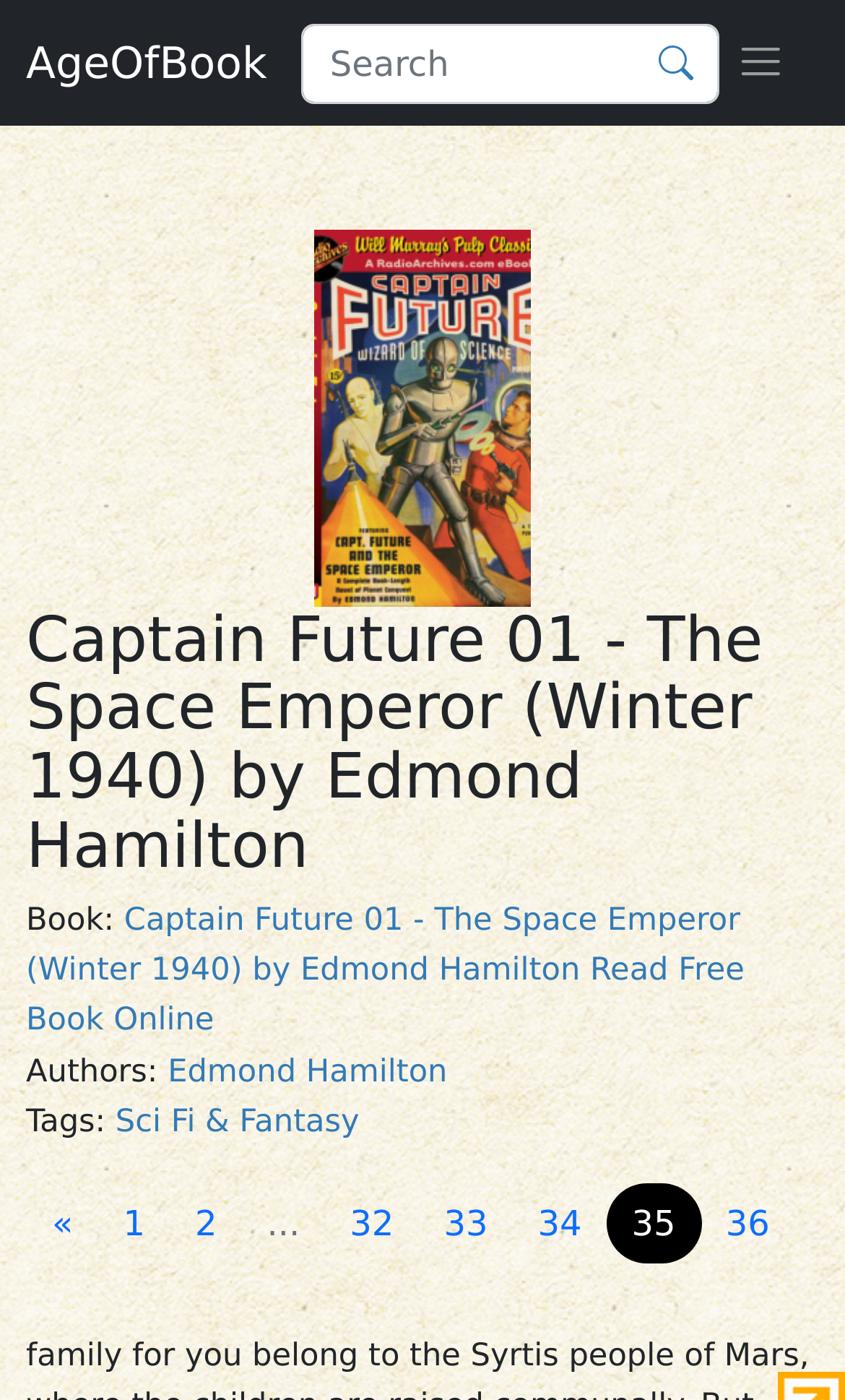Provide an in-depth caption for the elements present on the webpage.

This webpage is about the book "Captain Future 01 - The Space Emperor (Winter 1940)" by Edmond Hamilton. At the top left, there is a link to "AgeOfBook". Next to it, there is a search box with a placeholder text "Search". On the right side of the search box, there is a small icon represented by an image. 

Below the search box, there is a large image of the book cover, "Captain Future 01 - The Space Emperor (Winter 1940)". To the left of the book cover, there is a heading that displays the book title and author. 

Under the book cover, there are several sections of information. The first section is labeled "Book:" and provides a link to read the book online for free. The second section is labeled "Authors:" and lists the author, Edmond Hamilton, as a link. The third section is labeled "Tags:" and lists the genres "Sci Fi & Fantasy" as a link.

At the bottom of the page, there are several links to navigate through the book's pages, with page numbers ranging from 1 to 36. There is also an ellipsis (...) and a link to a previous page («) at the bottom left.